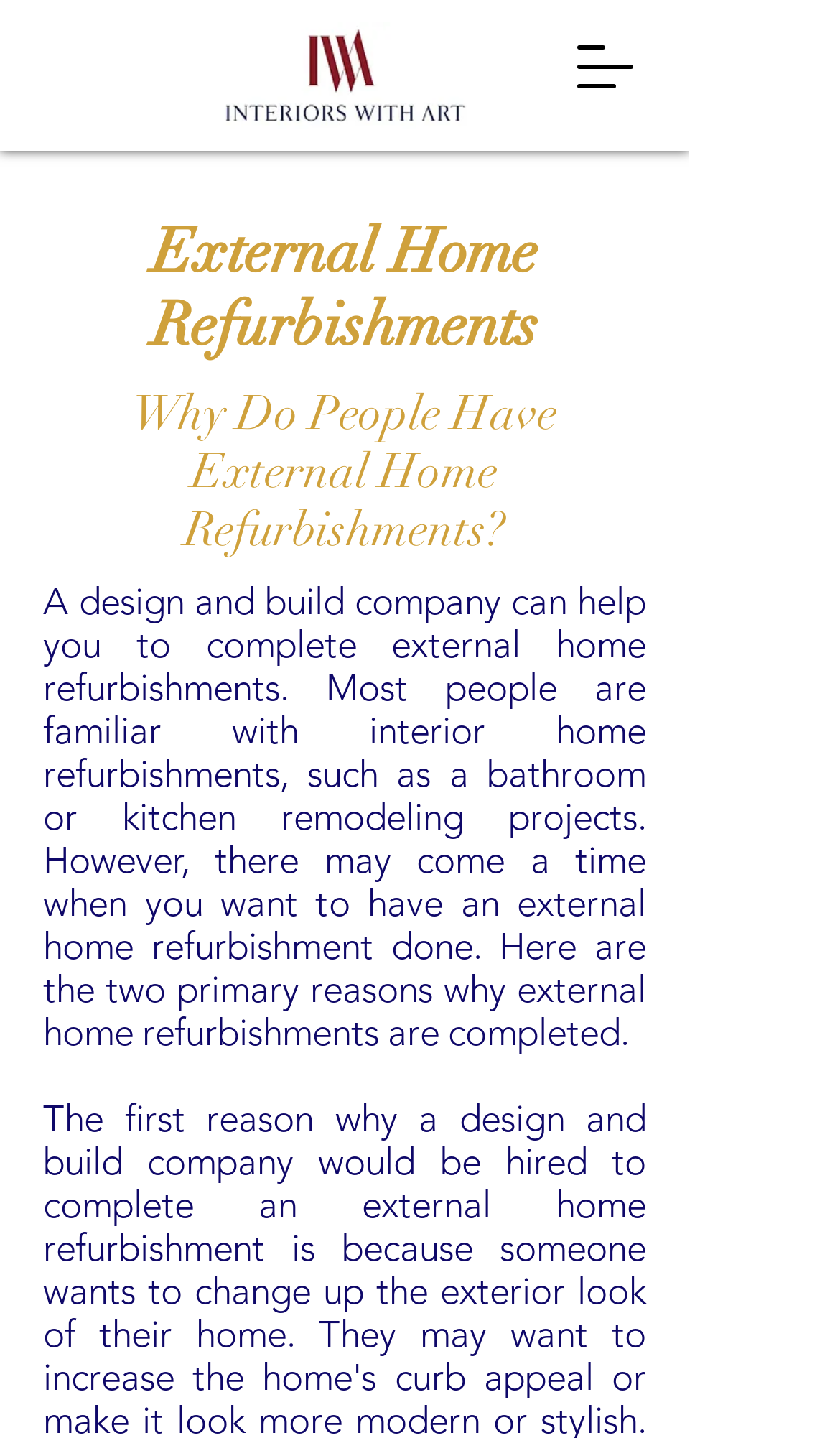Refer to the image and offer a detailed explanation in response to the question: What type of refurbishments are people familiar with?

The webpage text states that 'Most people are familiar with interior home refurbishments, such as a bathroom or kitchen remodeling projects.' This implies that people are generally familiar with interior home refurbishments, specifically those related to bathroom and kitchen remodeling.